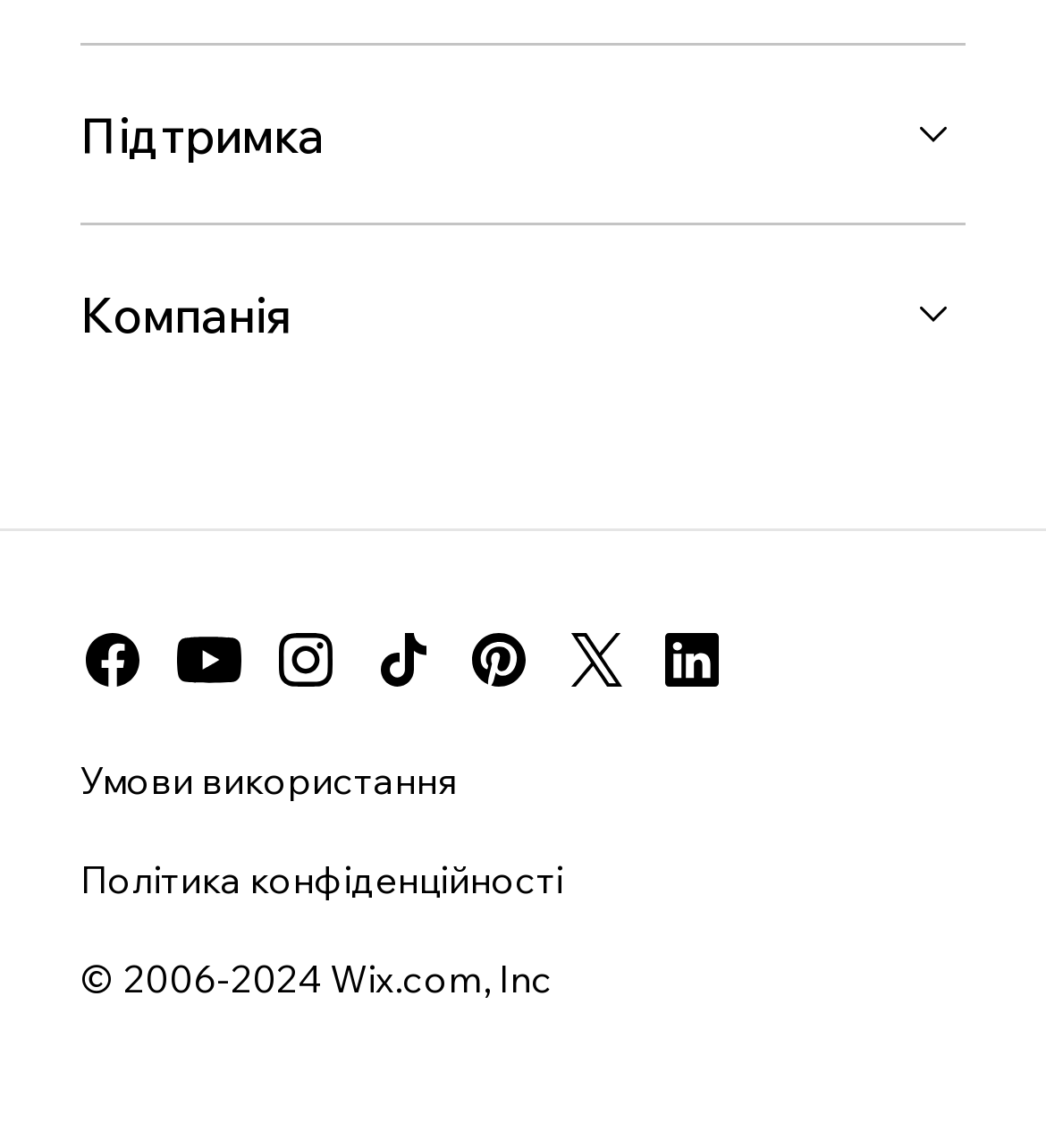How many social media links are there?
Using the visual information from the image, give a one-word or short-phrase answer.

7